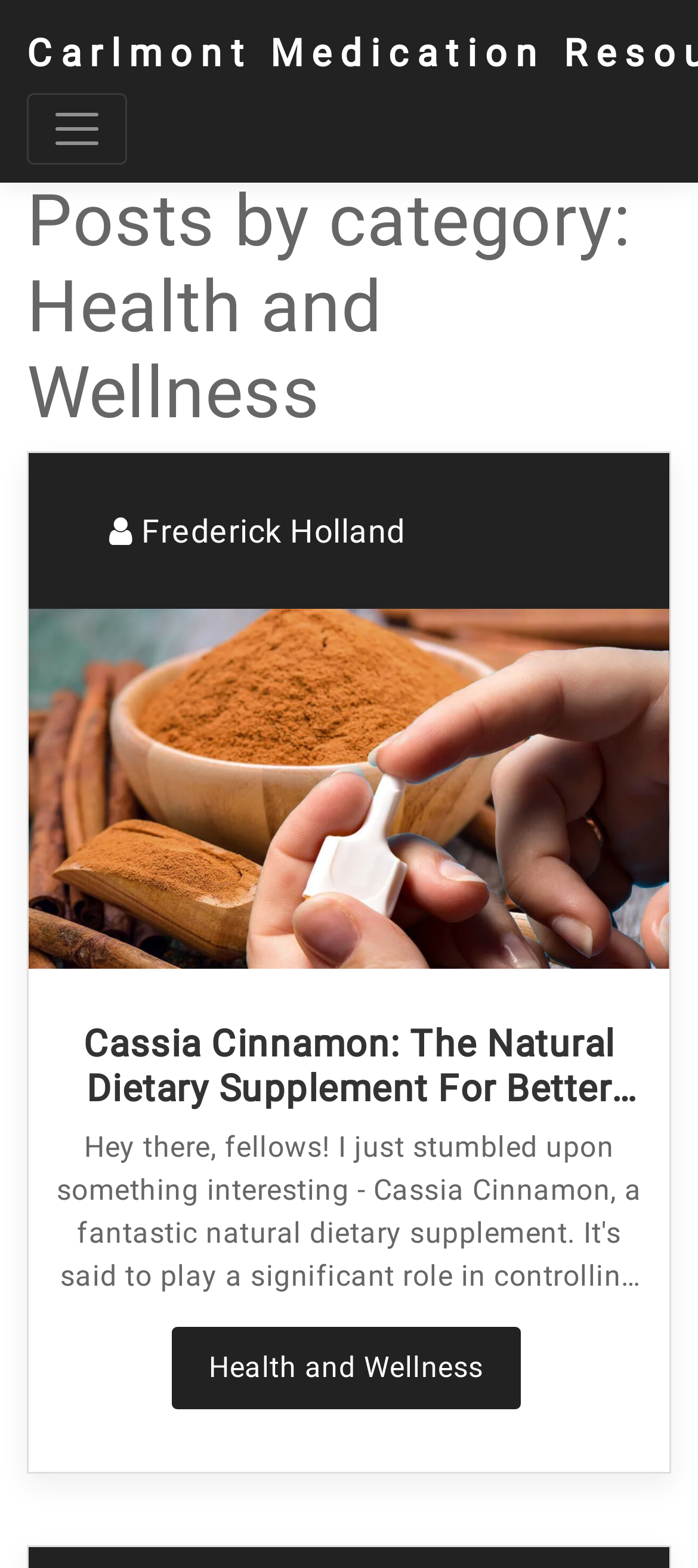Summarize the webpage with a detailed and informative caption.

The webpage is categorized under "Health and Wellness" and appears to be a blog or article page. At the top left, there is a toggle navigation button. Below the button, a heading reads "Posts by category: Health and Wellness", spanning almost the entire width of the page.

On the page, there is a single post with the title "Cassia Cinnamon: The Natural Dietary Supplement For Better Blood Sugar Control". The title is divided into two parts: a link with the title text, and a smaller heading with the same title text, positioned below the link. Above the title, there is an image related to the post, taking up a significant portion of the page's width.

To the left of the post's title, the author's name "Frederick Holland" is displayed. At the bottom of the page, there is a link to the "Health and Wellness" category, positioned near the center of the page.